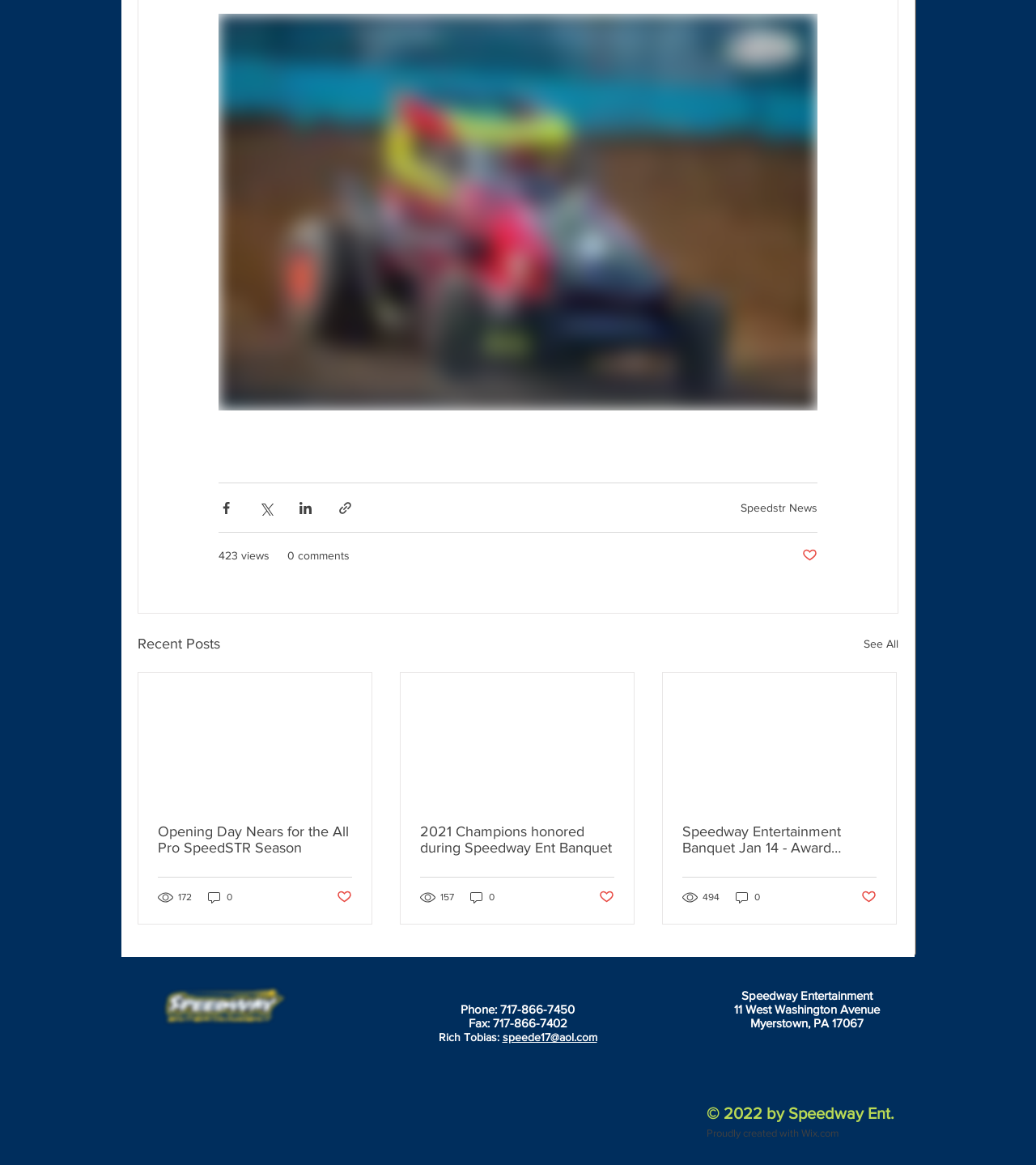Please find the bounding box for the UI component described as follows: "Speedstr News".

[0.715, 0.43, 0.789, 0.441]